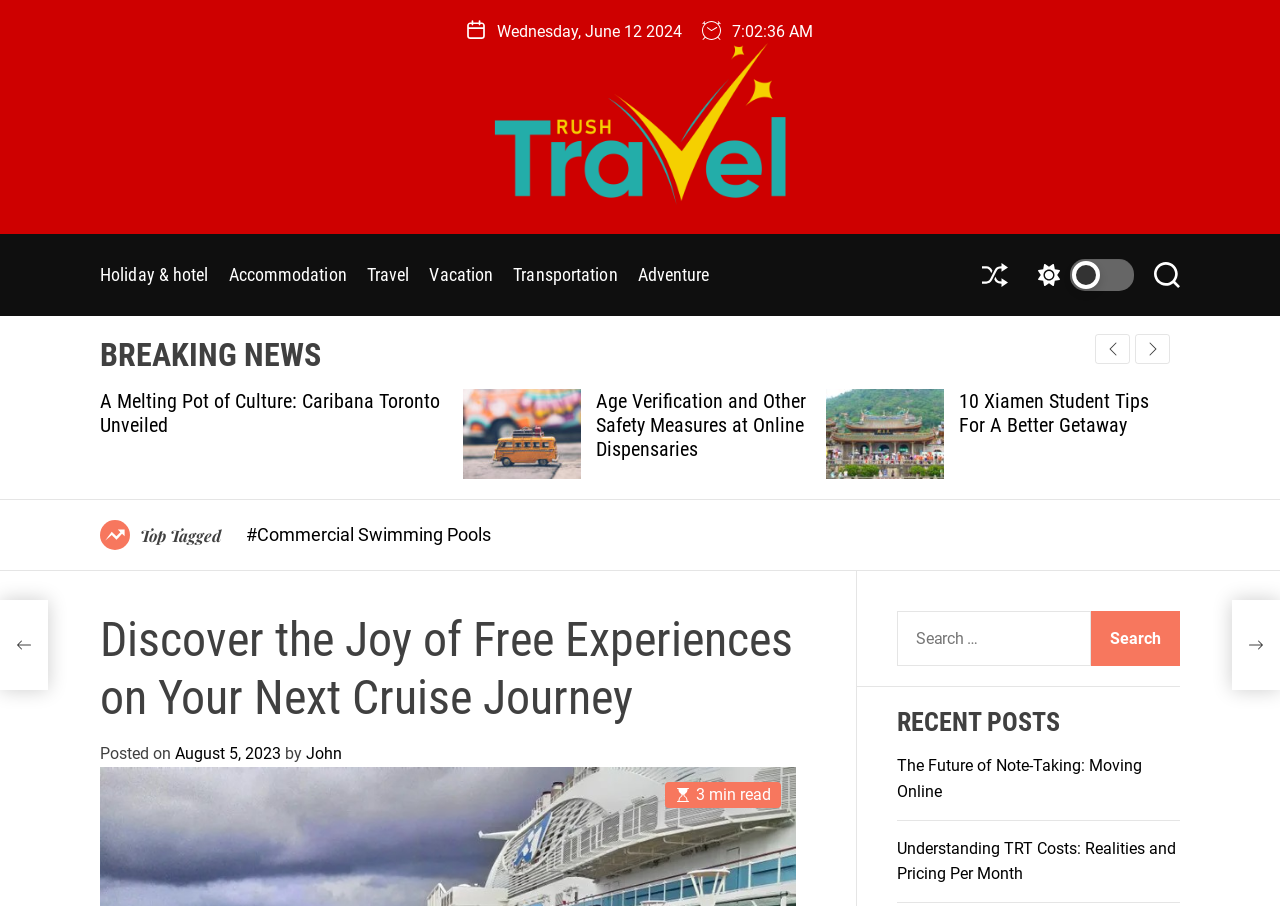Please identify the bounding box coordinates of the region to click in order to complete the given instruction: "Click on the Home link". The coordinates should be four float numbers between 0 and 1, i.e., [left, top, right, bottom].

None